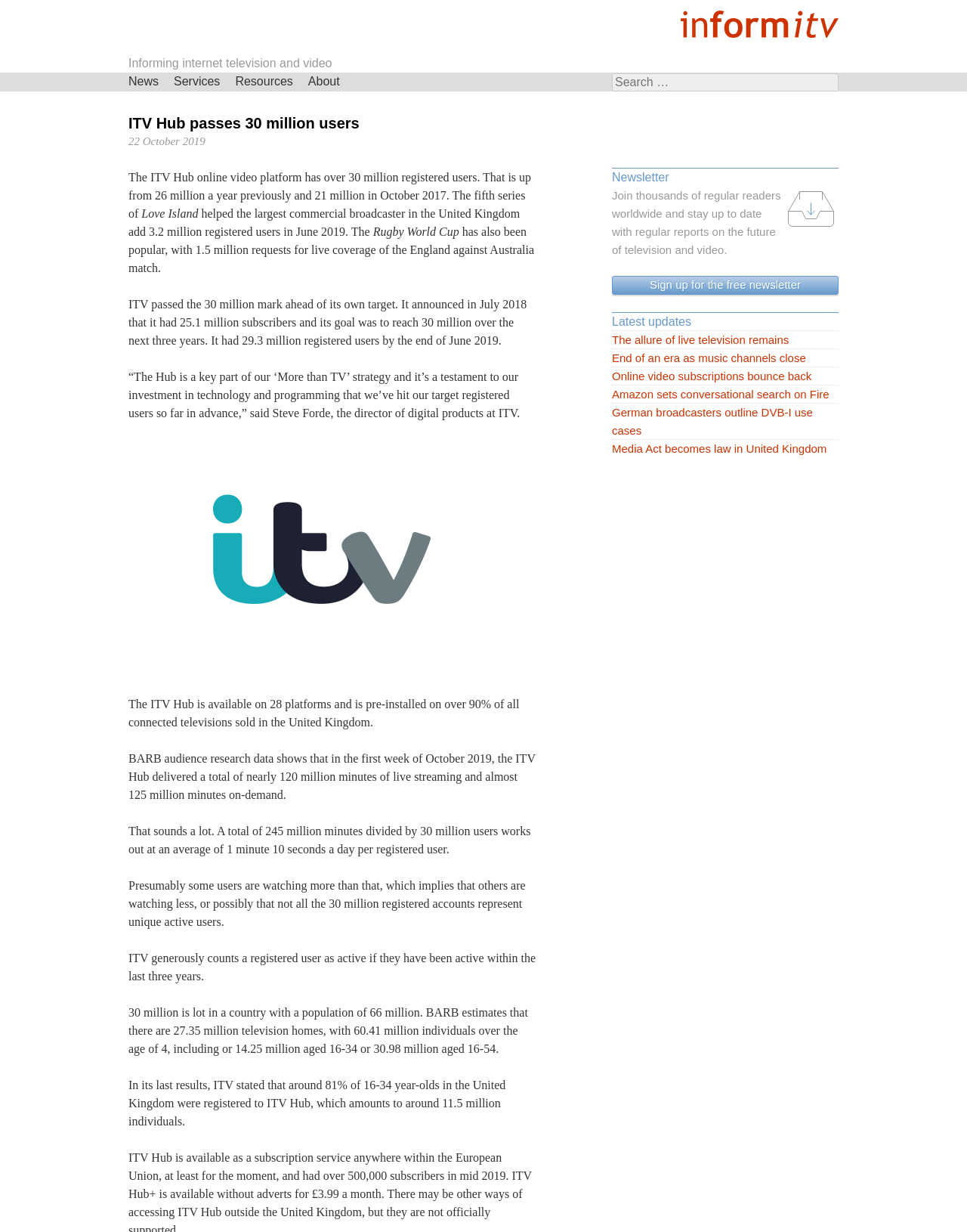Using the webpage screenshot and the element description About, determine the bounding box coordinates. Specify the coordinates in the format (top-left x, top-left y, bottom-right x, bottom-right y) with values ranging from 0 to 1.

[0.311, 0.059, 0.359, 0.074]